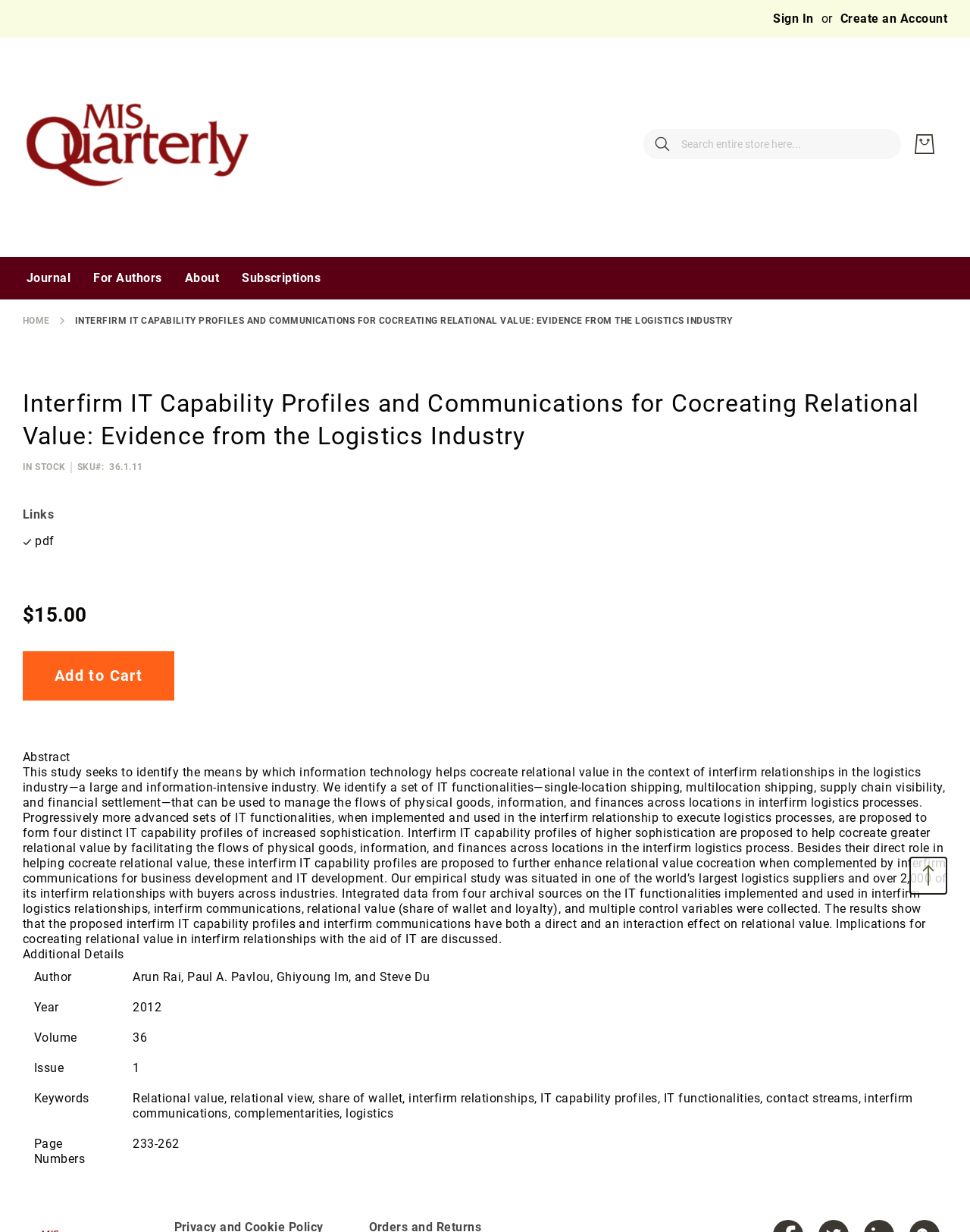Extract the bounding box coordinates for the UI element described by the text: "Links pdf". The coordinates should be in the form of [left, top, right, bottom] with values between 0 and 1.

[0.023, 0.352, 0.977, 0.408]